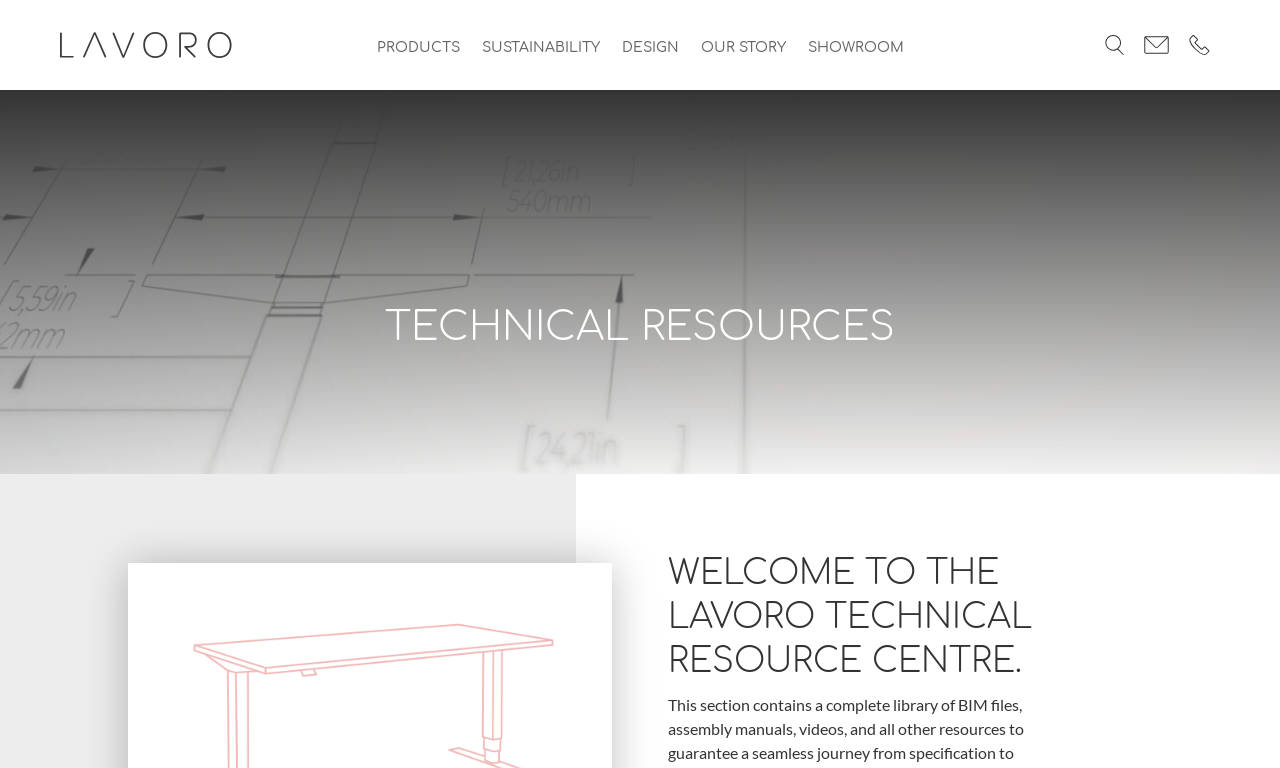Locate the UI element described by alt="Irene McCormack Catholic College" in the provided webpage screenshot. Return the bounding box coordinates in the format (top-left x, top-left y, bottom-right x, bottom-right y), ensuring all values are between 0 and 1.

None